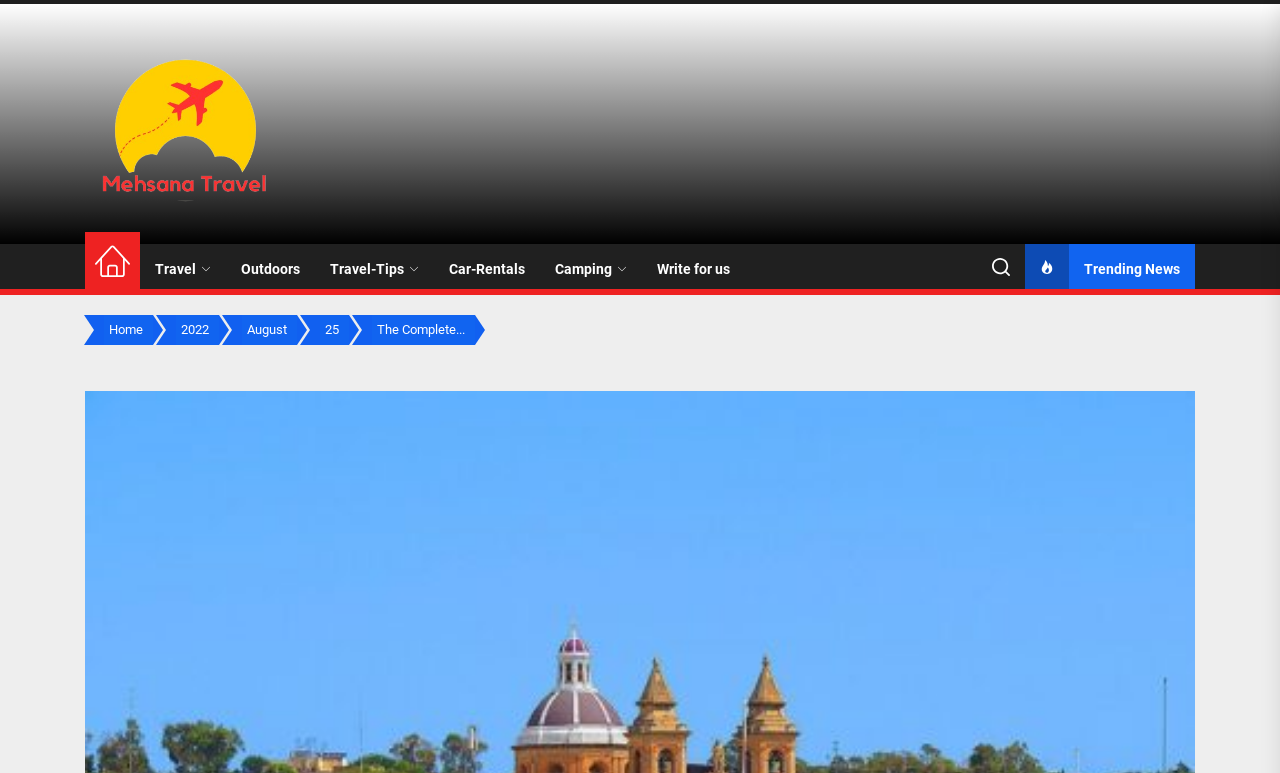Using the provided description The Complete..., find the bounding box coordinates for the UI element. Provide the coordinates in (top-left x, top-left y, bottom-right x, bottom-right y) format, ensuring all values are between 0 and 1.

[0.291, 0.408, 0.371, 0.446]